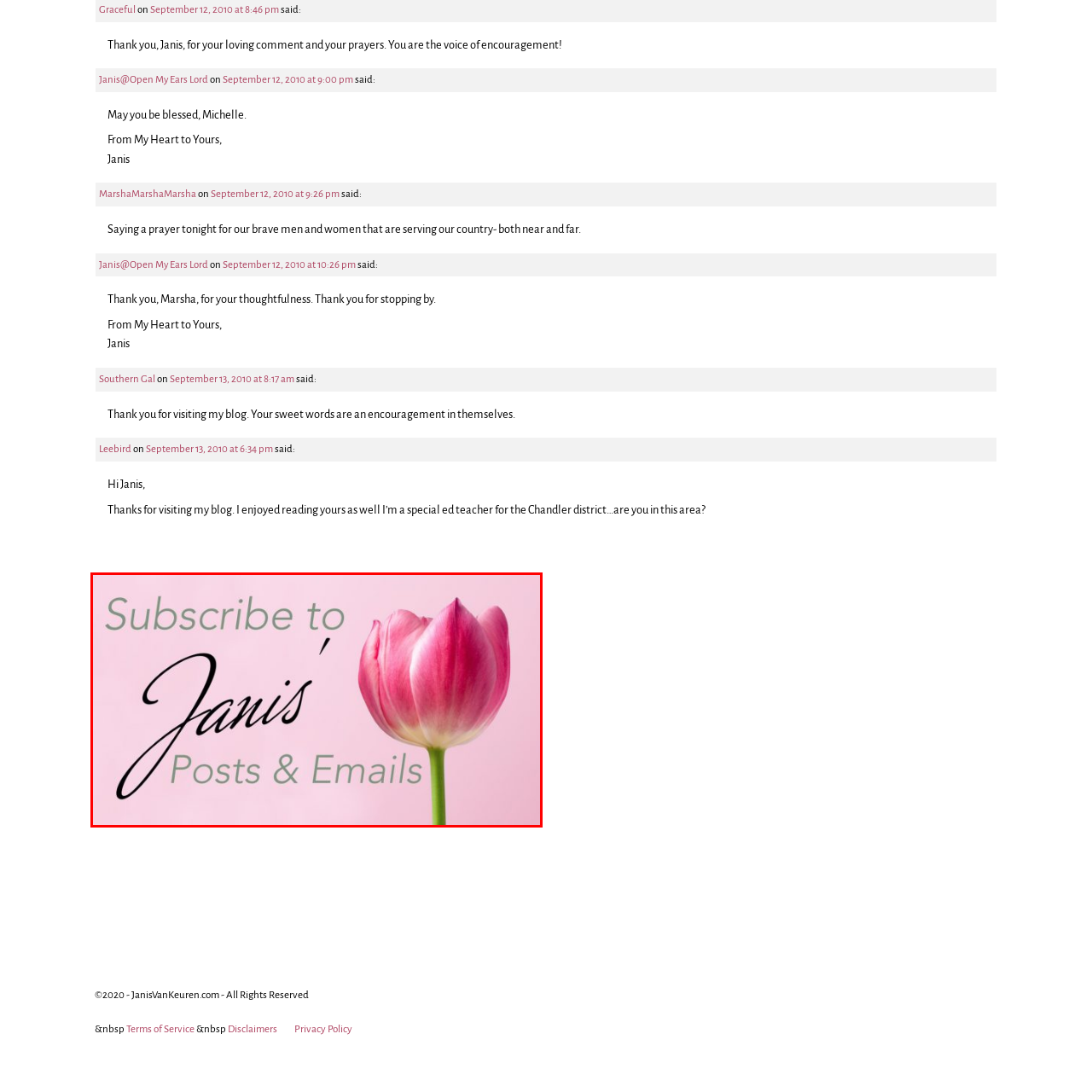What is the purpose of the visually appealing element?
Analyze the image inside the red bounding box and provide a one-word or short-phrase answer to the question.

To enhance engagement